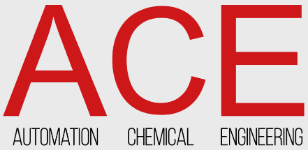Based on the image, provide a detailed response to the question:
What is the style of the font used below the acronym?

The caption describes the font used below the acronym as sleek and modern, which contributes to the professional aesthetic of the visual representation.